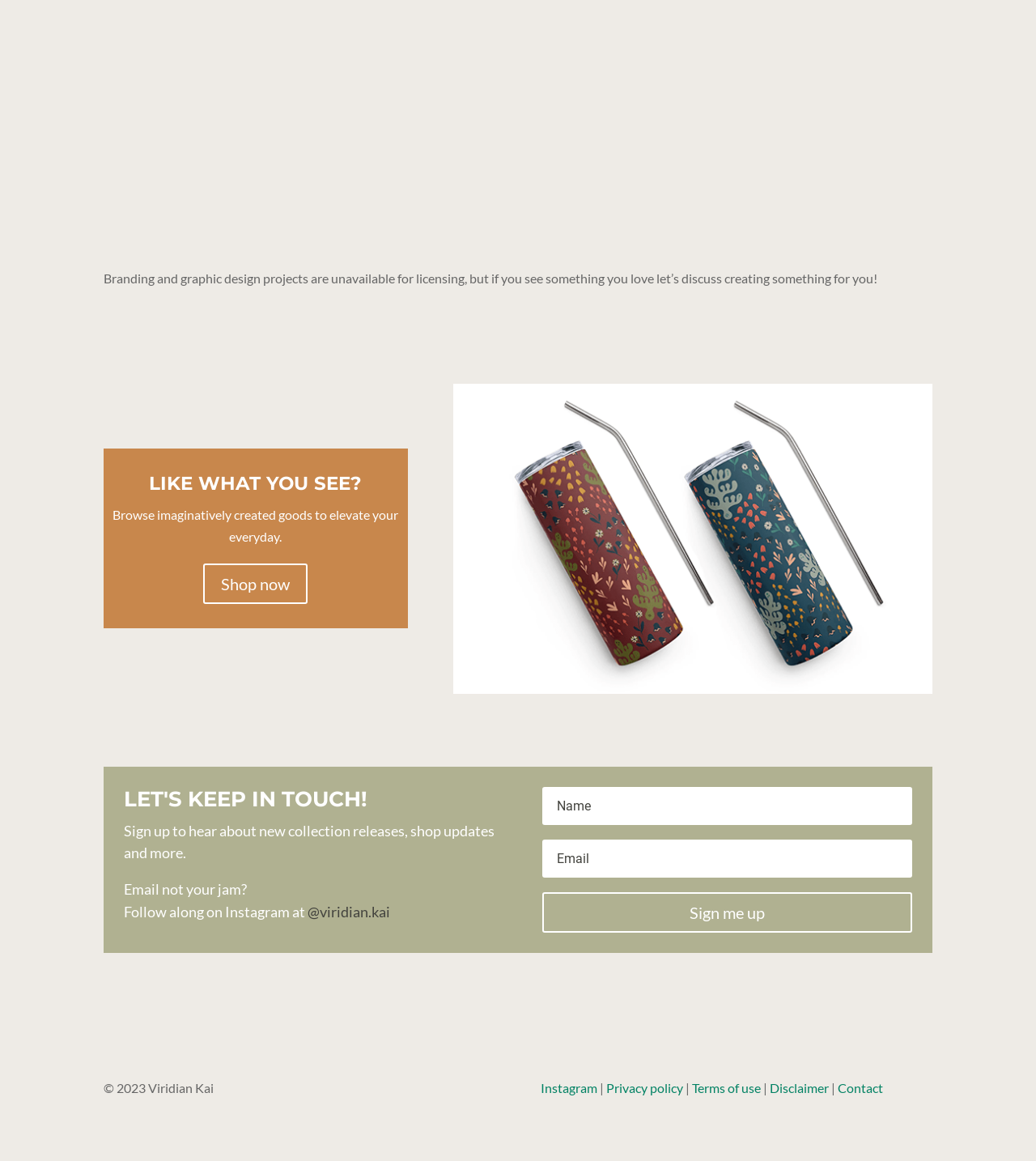Locate the bounding box coordinates of the clickable element to fulfill the following instruction: "Click the 'Shop now' button". Provide the coordinates as four float numbers between 0 and 1 in the format [left, top, right, bottom].

[0.196, 0.485, 0.297, 0.52]